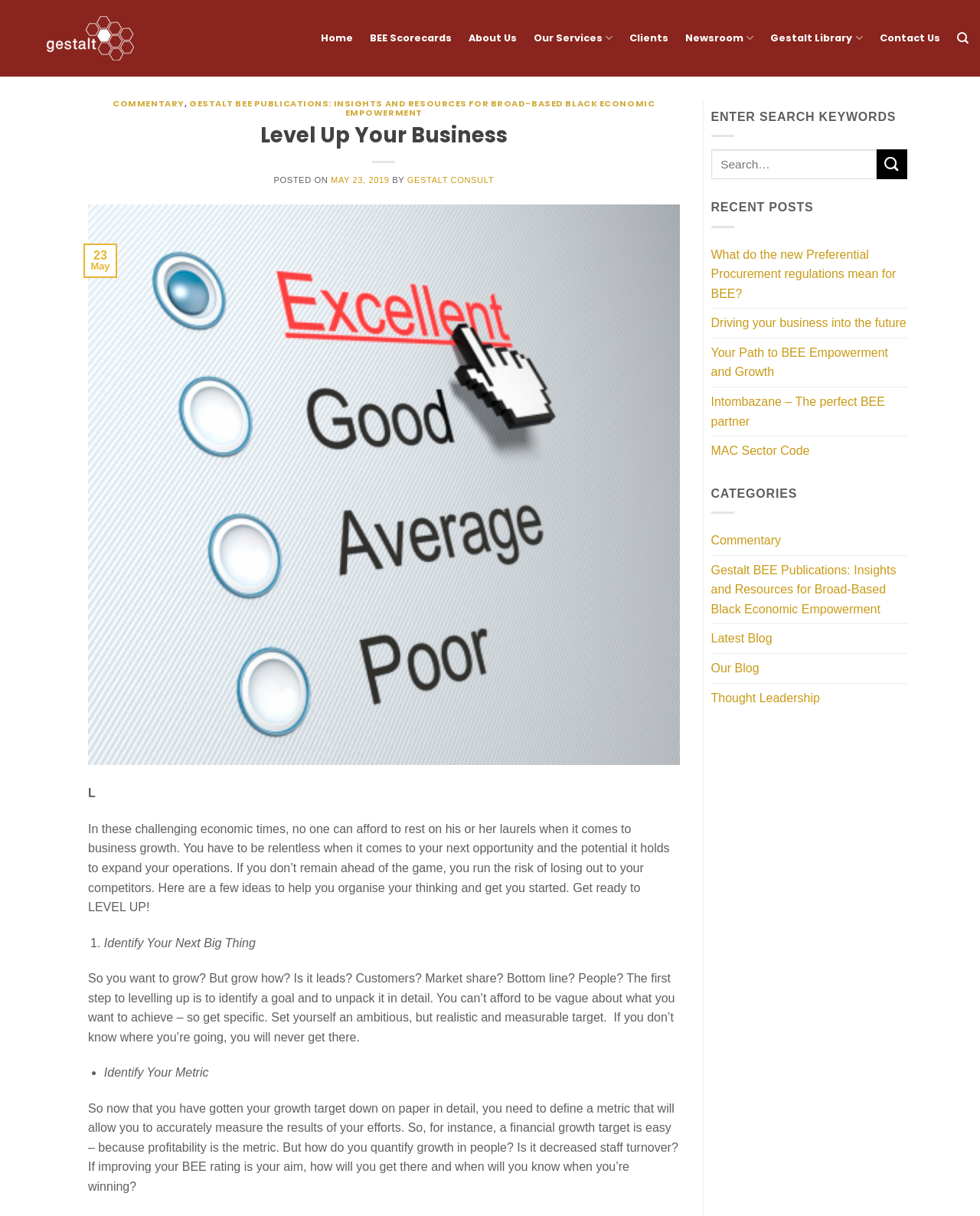Determine the bounding box coordinates for the clickable element required to fulfill the instruction: "Explore the 'Our Services' menu". Provide the coordinates as four float numbers between 0 and 1, i.e., [left, top, right, bottom].

[0.545, 0.009, 0.625, 0.054]